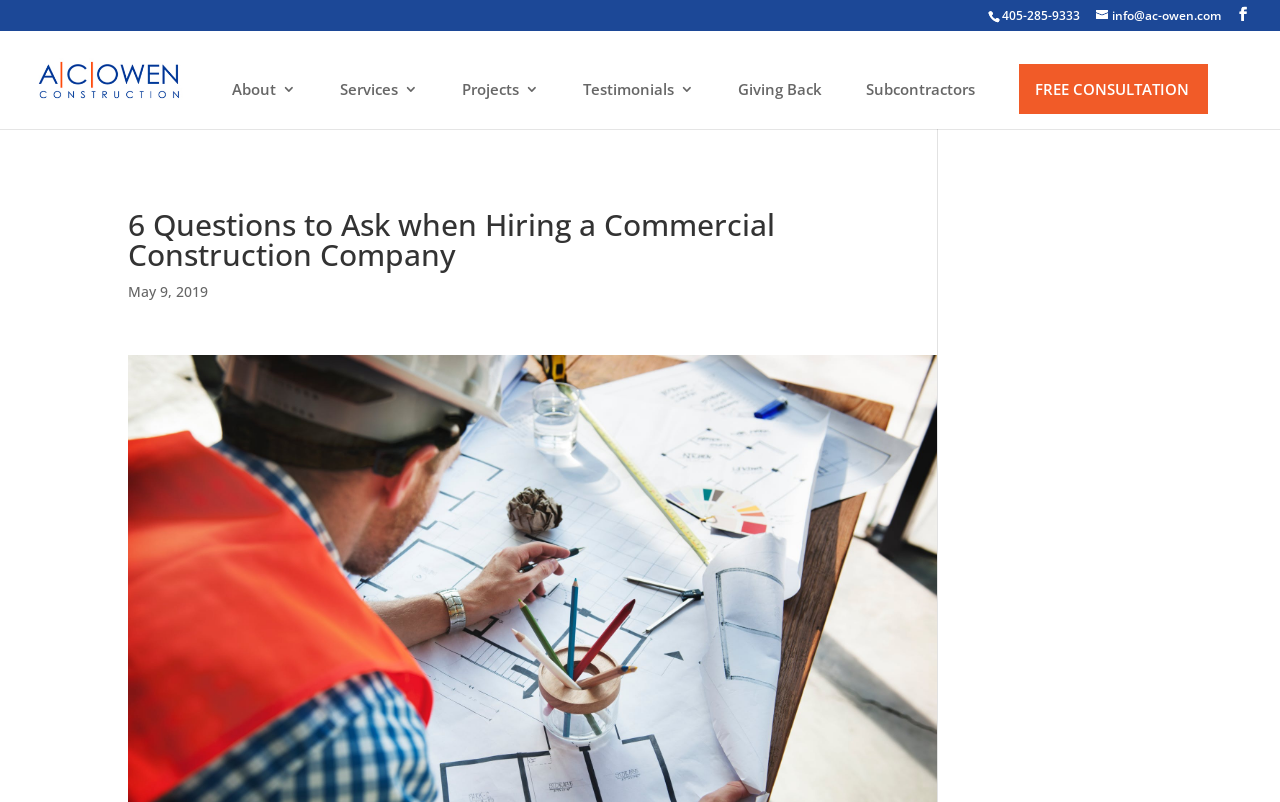Calculate the bounding box coordinates of the UI element given the description: "Contact".

None